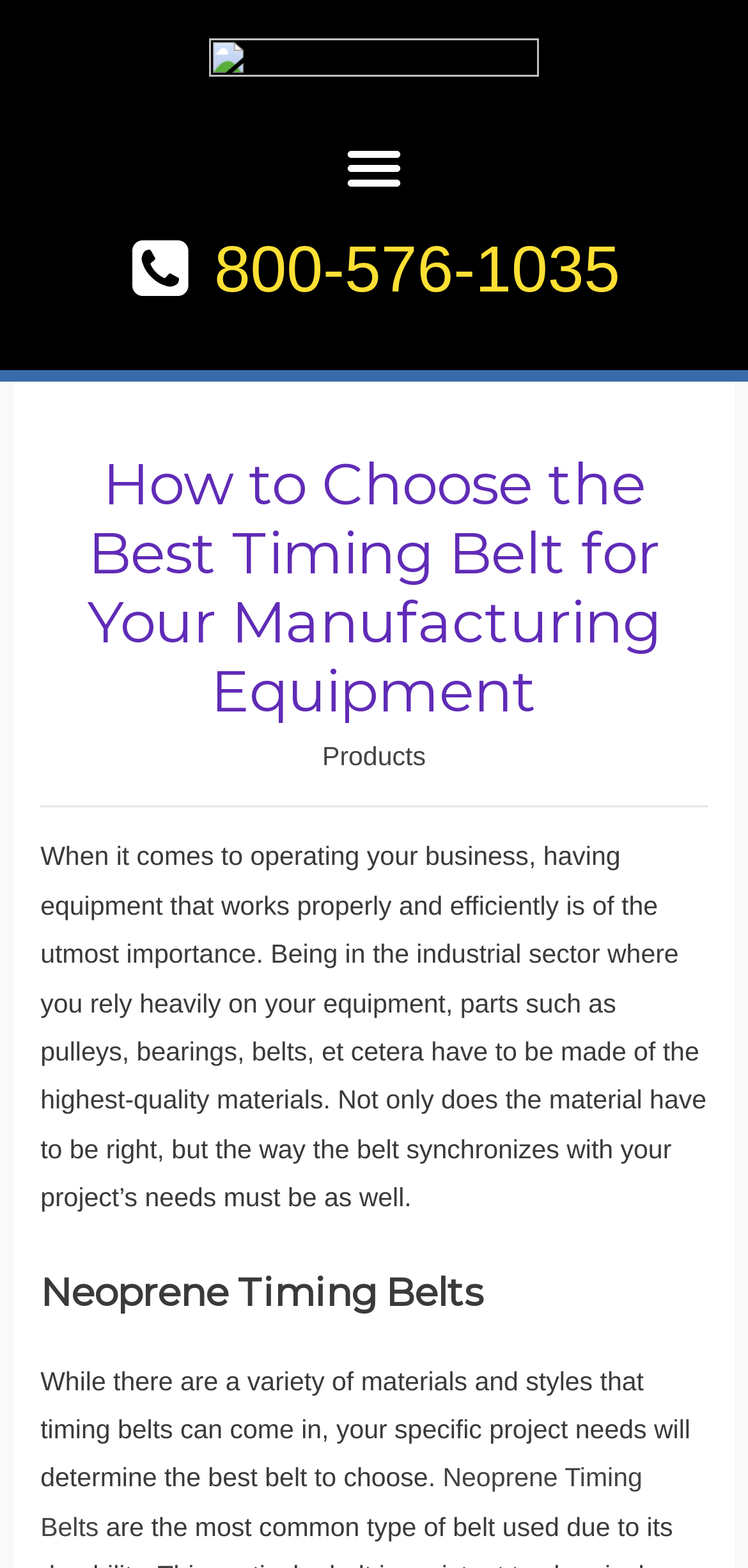What is the phone number to contact JJC and Associates?
Answer the question based on the image using a single word or a brief phrase.

800-576-1035